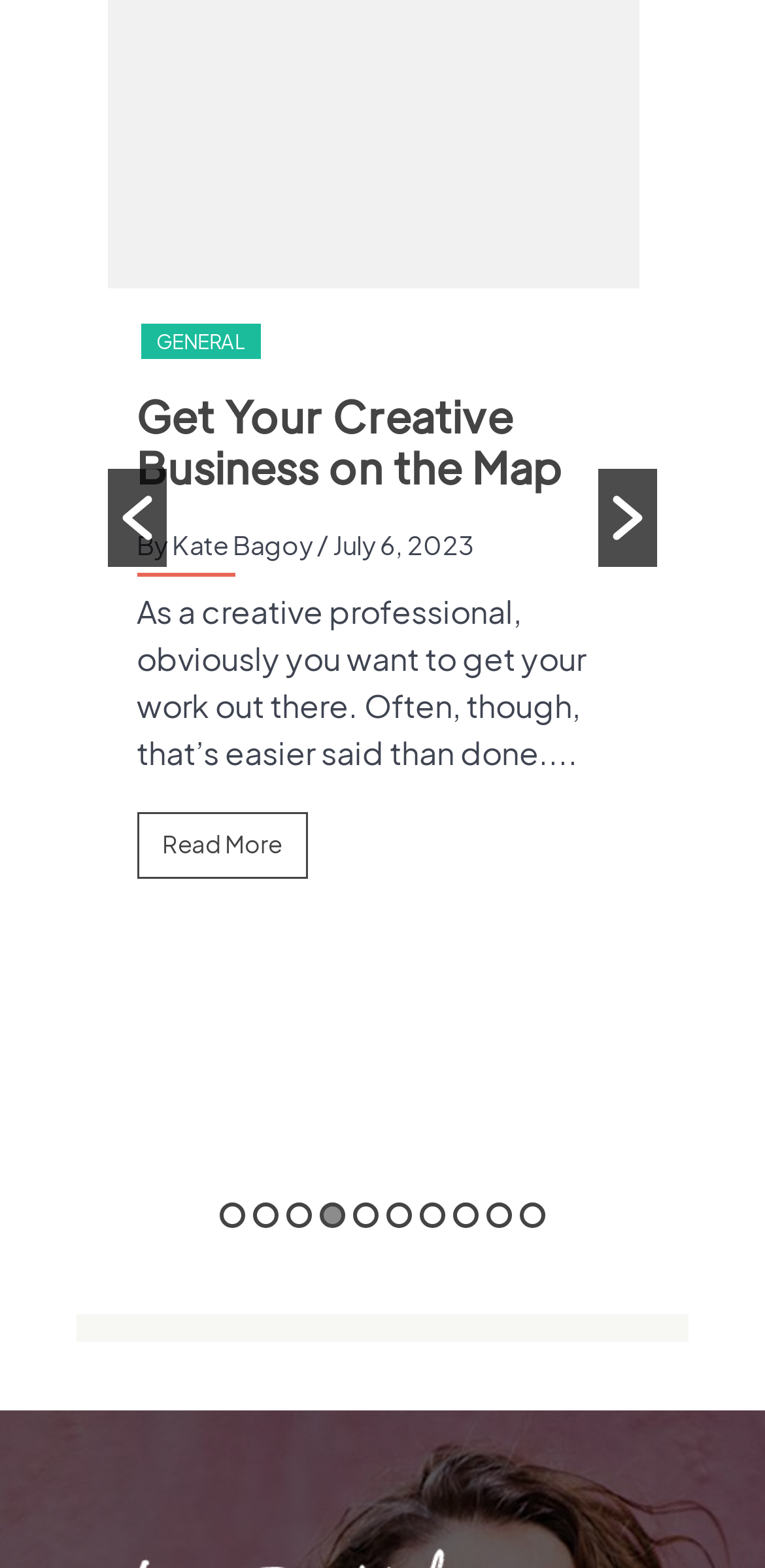Find the bounding box coordinates for the HTML element described as: "7". The coordinates should consist of four float values between 0 and 1, i.e., [left, top, right, bottom].

[0.549, 0.767, 0.582, 0.783]